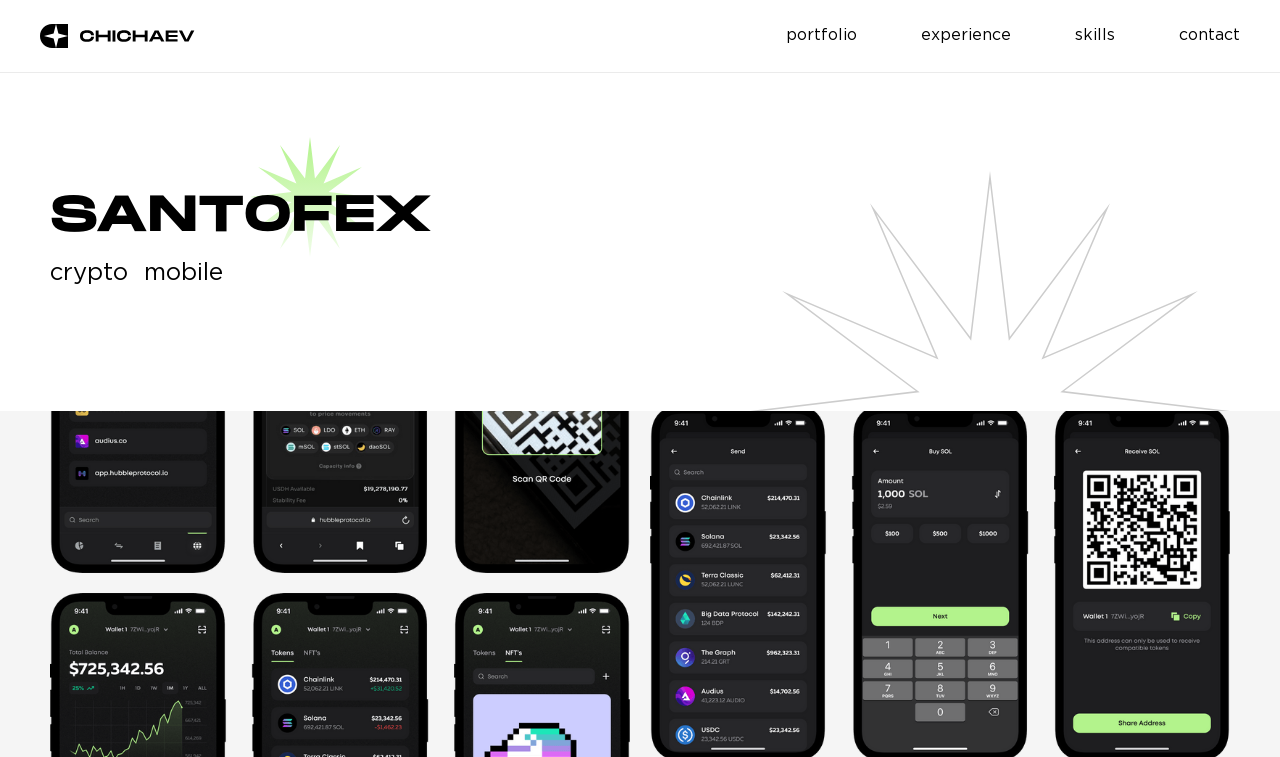Summarize the contents and layout of the webpage in detail.

The webpage is titled "Santofex" and features a logo at the top-left corner, which is an image of "Chichaev Logo". Below the logo, there is a navigation menu with four links: "portfolio", "experience", "skills", and "contact", aligned horizontally and positioned near the top of the page.

The main content area is divided into two sections. The first section has a large heading "SANTOFEX" that spans almost the entire width of the page. Below this heading, there are two smaller headings, "crypto" and "mobile", positioned side by side.